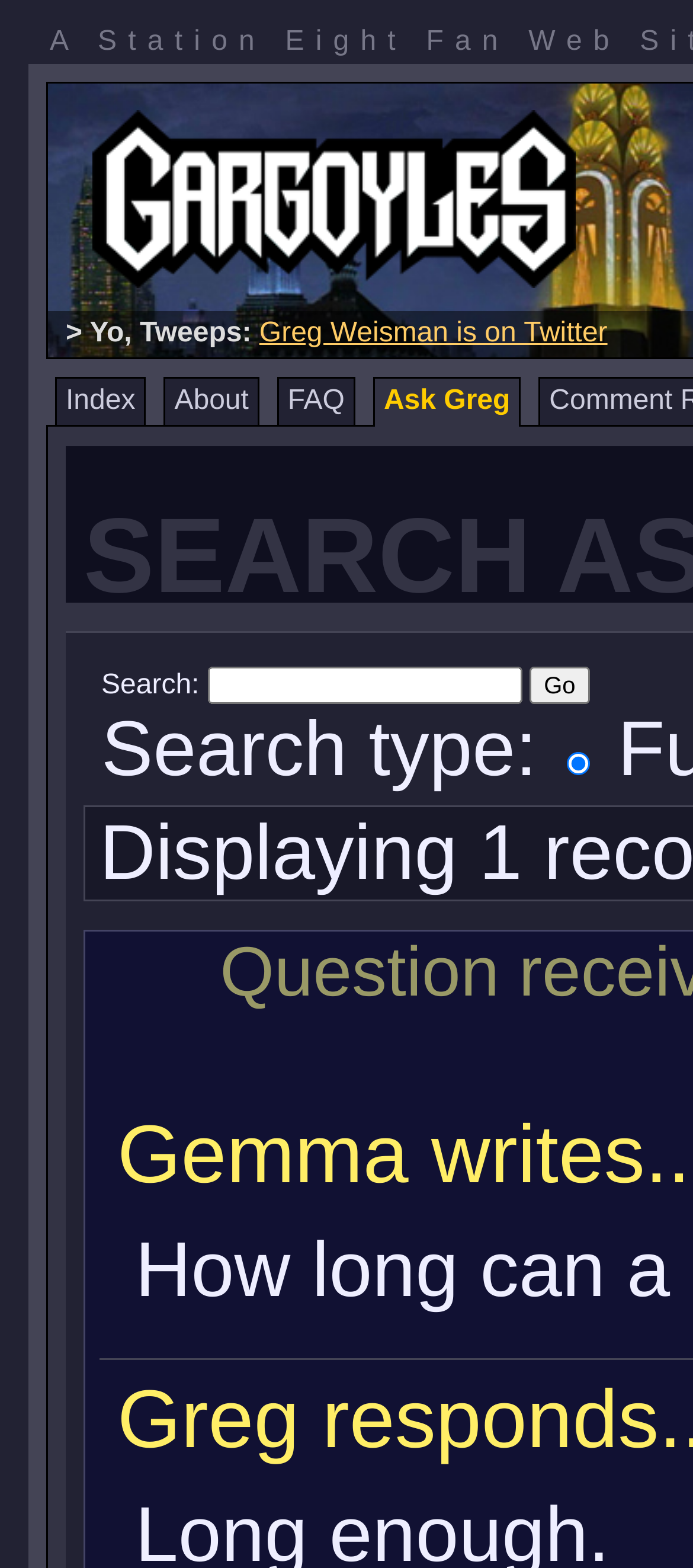Specify the bounding box coordinates of the element's region that should be clicked to achieve the following instruction: "Select 'Full-Text' search type". The bounding box coordinates consist of four float numbers between 0 and 1, in the format [left, top, right, bottom].

[0.819, 0.479, 0.852, 0.494]